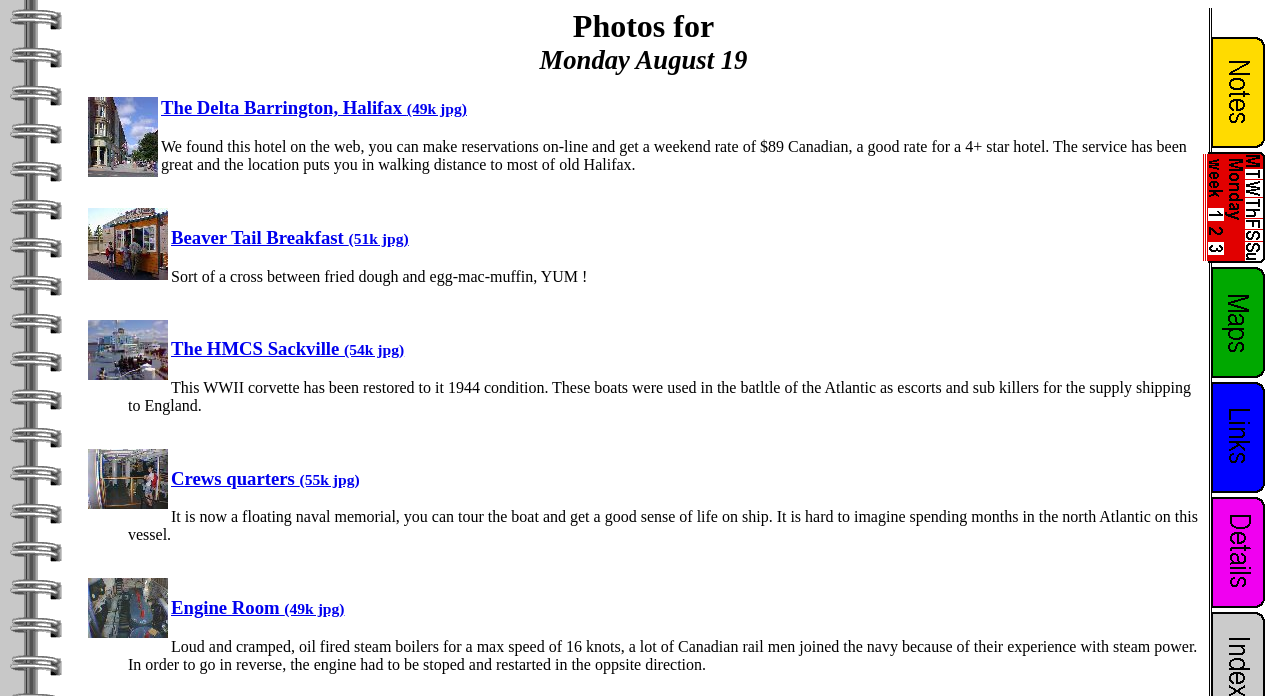What is the purpose of the HMCS Sackville now?
Give a detailed and exhaustive answer to the question.

The purpose of the HMCS Sackville now is mentioned in the static text 'It is now a floating naval memorial, you can tour the boat and get a good sense of life on ship.' which is associated with the image 'Crews quarters'.